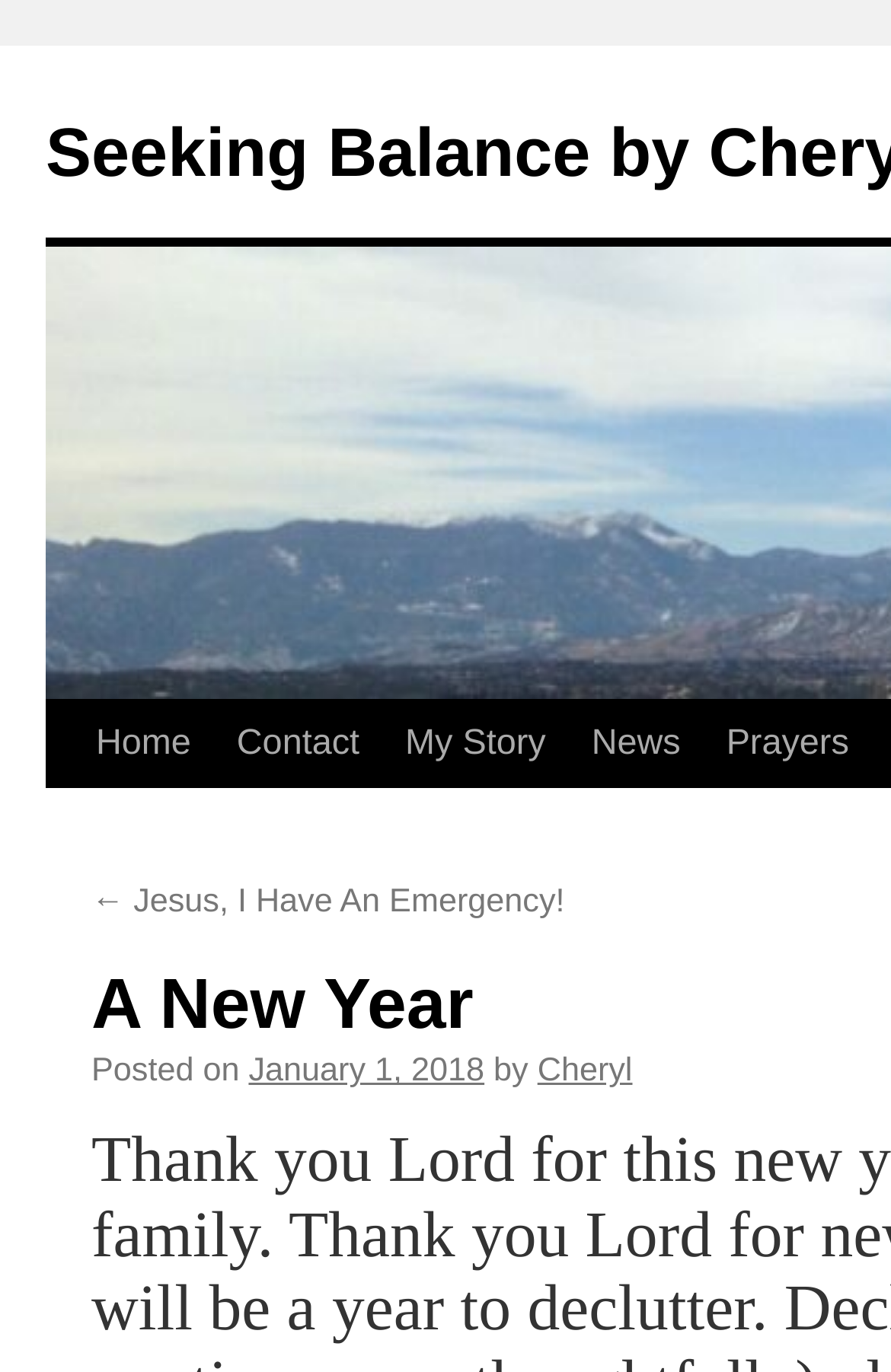What is the date of the article?
Please answer using one word or phrase, based on the screenshot.

January 1, 2018